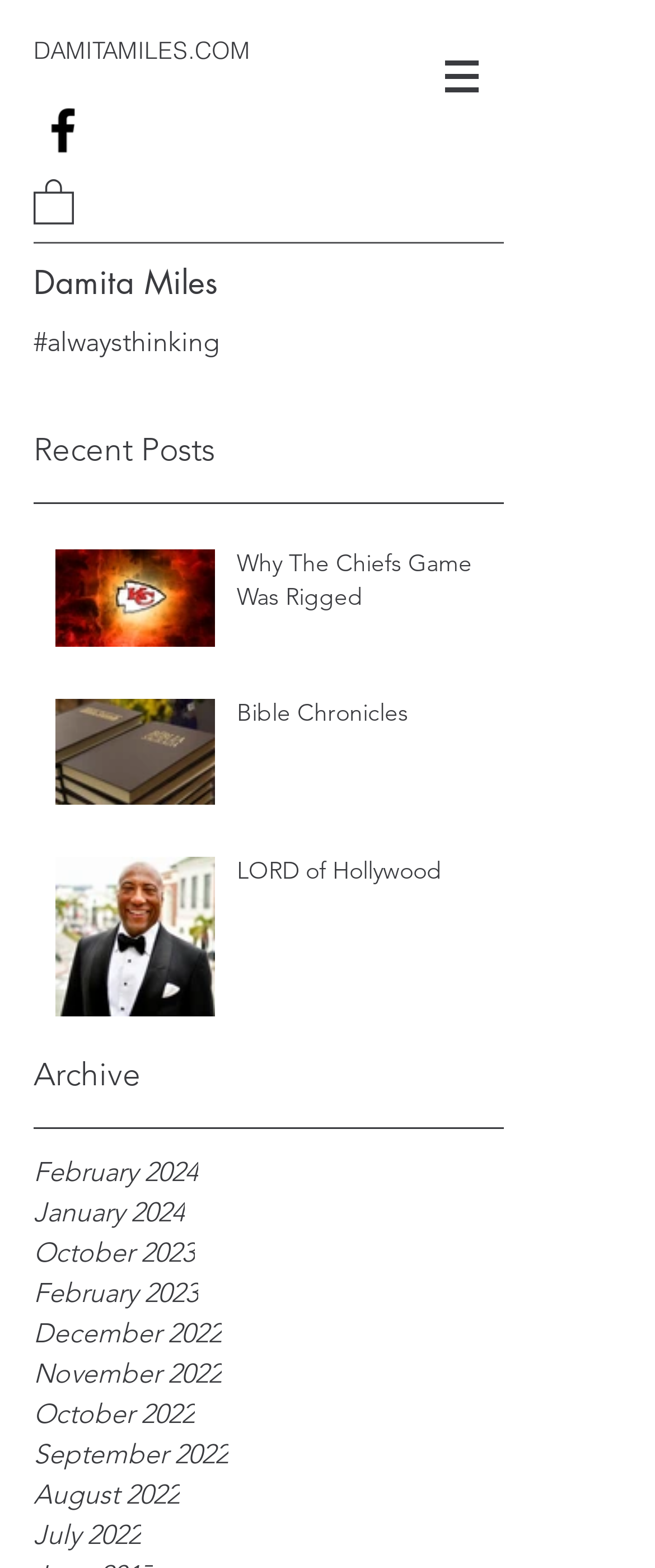Find the bounding box coordinates of the element's region that should be clicked in order to follow the given instruction: "Open 'LORD of Hollywood' article". The coordinates should consist of four float numbers between 0 and 1, i.e., [left, top, right, bottom].

[0.051, 0.533, 0.769, 0.662]